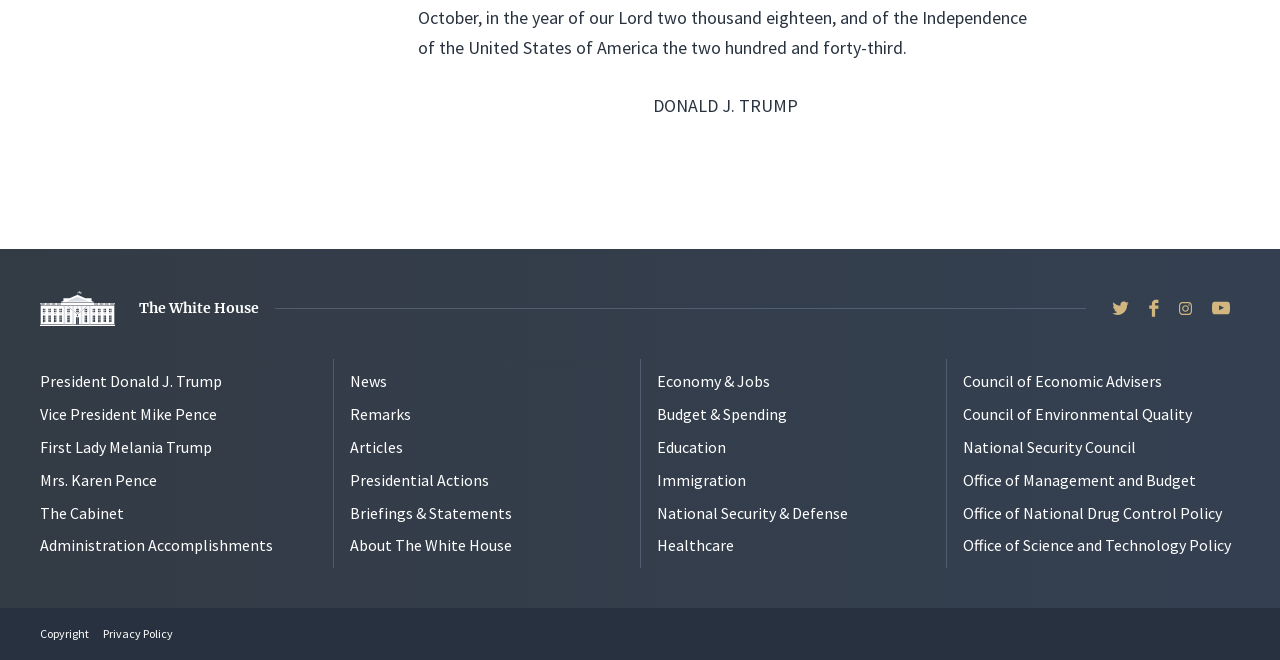Please identify the bounding box coordinates of the element I need to click to follow this instruction: "Learn about the Economy & Jobs".

[0.513, 0.563, 0.601, 0.593]